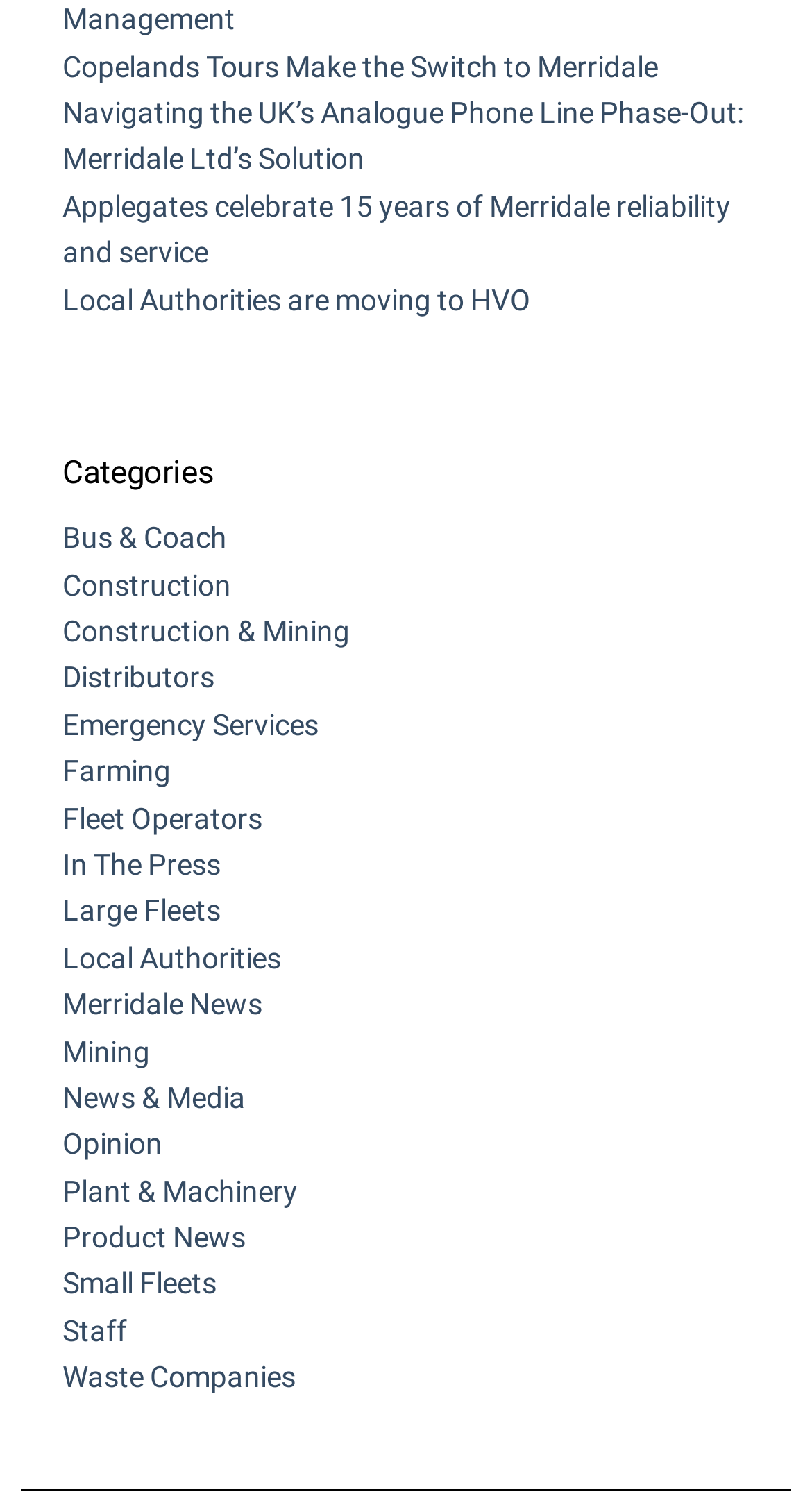Determine the bounding box coordinates for the clickable element required to fulfill the instruction: "Learn about Merridale News". Provide the coordinates as four float numbers between 0 and 1, i.e., [left, top, right, bottom].

[0.077, 0.66, 0.323, 0.682]